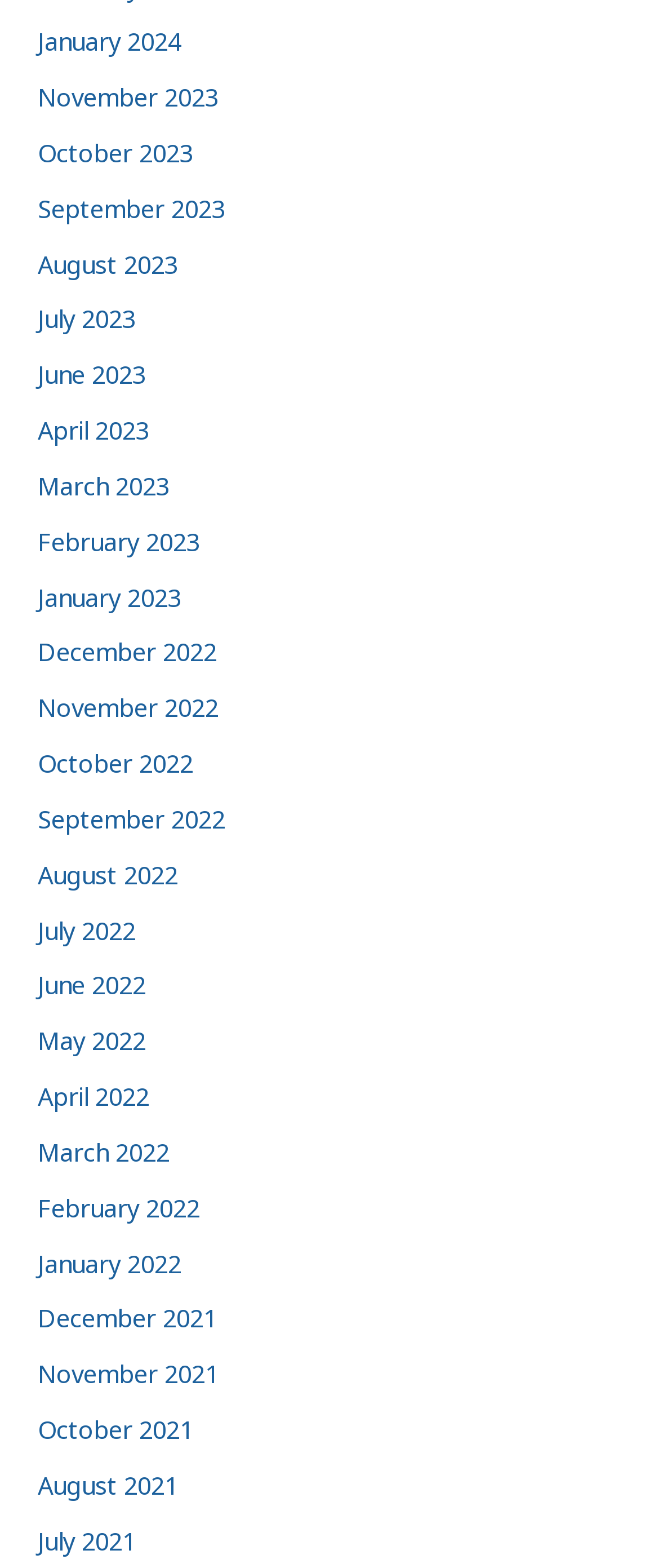Carefully observe the image and respond to the question with a detailed answer:
What is the most recent month listed?

By examining the list of links, I found that the topmost link is 'January 2024', which suggests that it is the most recent month listed.